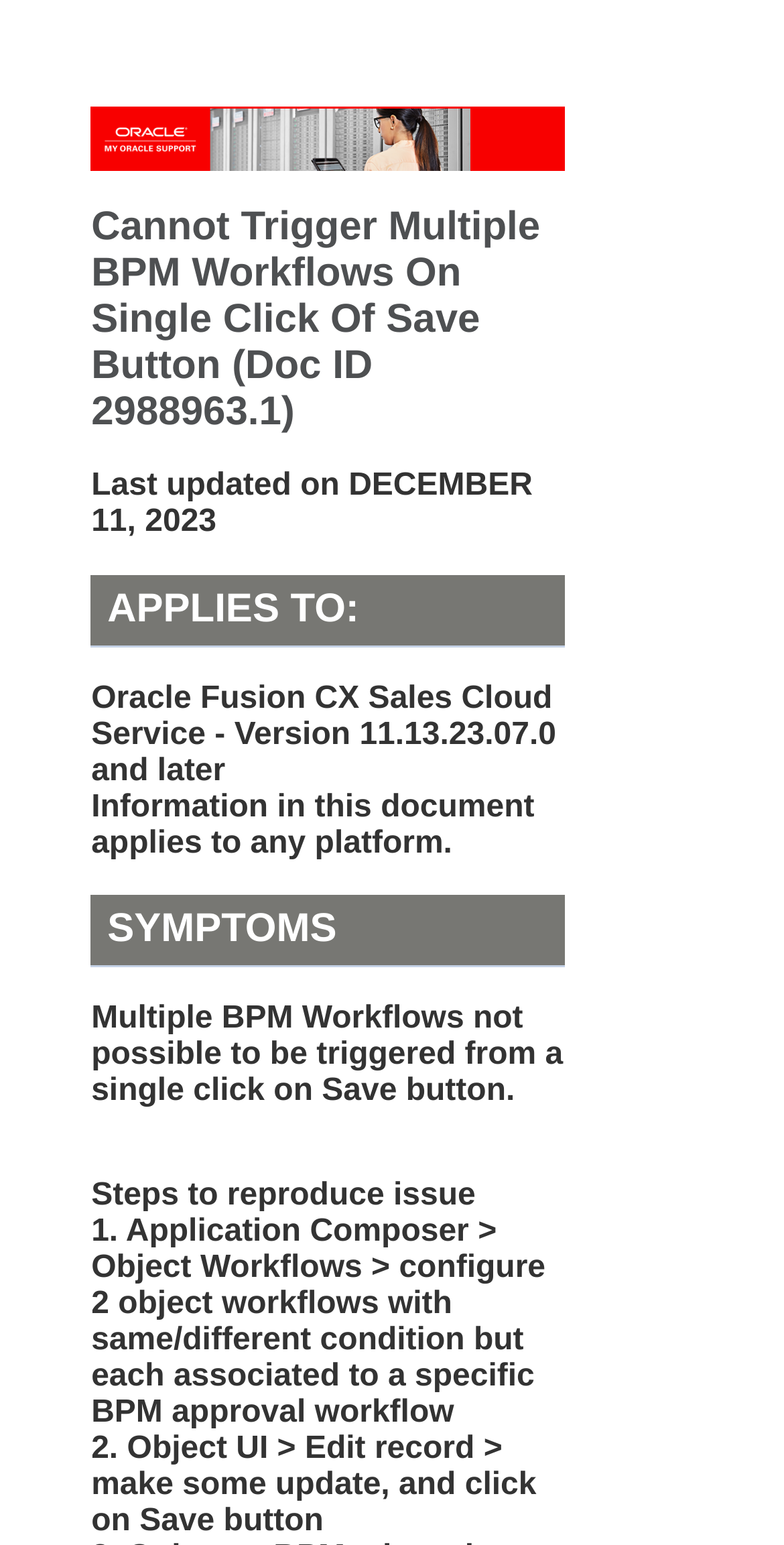What is the platform that the information in the document applies to?
Using the image as a reference, answer the question with a short word or phrase.

any platform